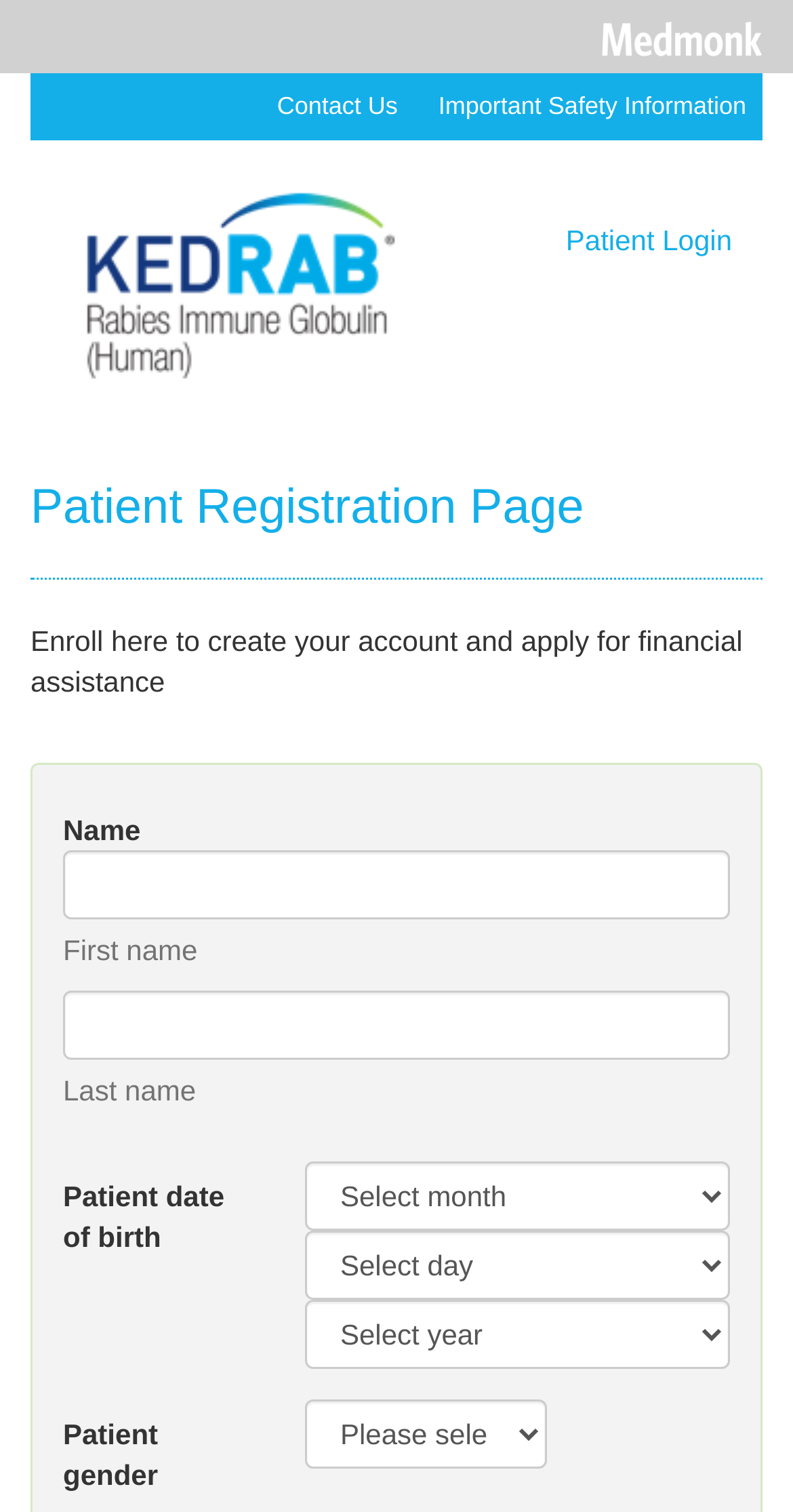Elaborate on the webpage's design and content in a detailed caption.

The webpage is a patient portal registration page. At the top, there is a logo image, followed by three links: "Important Safety Information", "Contact Us", and "Prescribing Information", aligned horizontally. Below these links, there is a prominent link "Patient Login" on the right side.

The main content of the page is divided into two sections. On the left side, there is a heading "Patient Registration Page" followed by a horizontal separator line. Below the separator, there is a paragraph of text explaining the purpose of the registration process.

On the right side, there is a registration form with several input fields. The form starts with a "Name" label, followed by a required text box. Below this, there are two more required text boxes labeled "First name" and "Last name". The form then asks for the patient's date of birth, with three dropdown menus for selecting the month, day, and year. Finally, there is a "Patient gender" label with a dropdown menu.

Throughout the page, the layout is organized and easy to navigate, with clear headings and concise text.